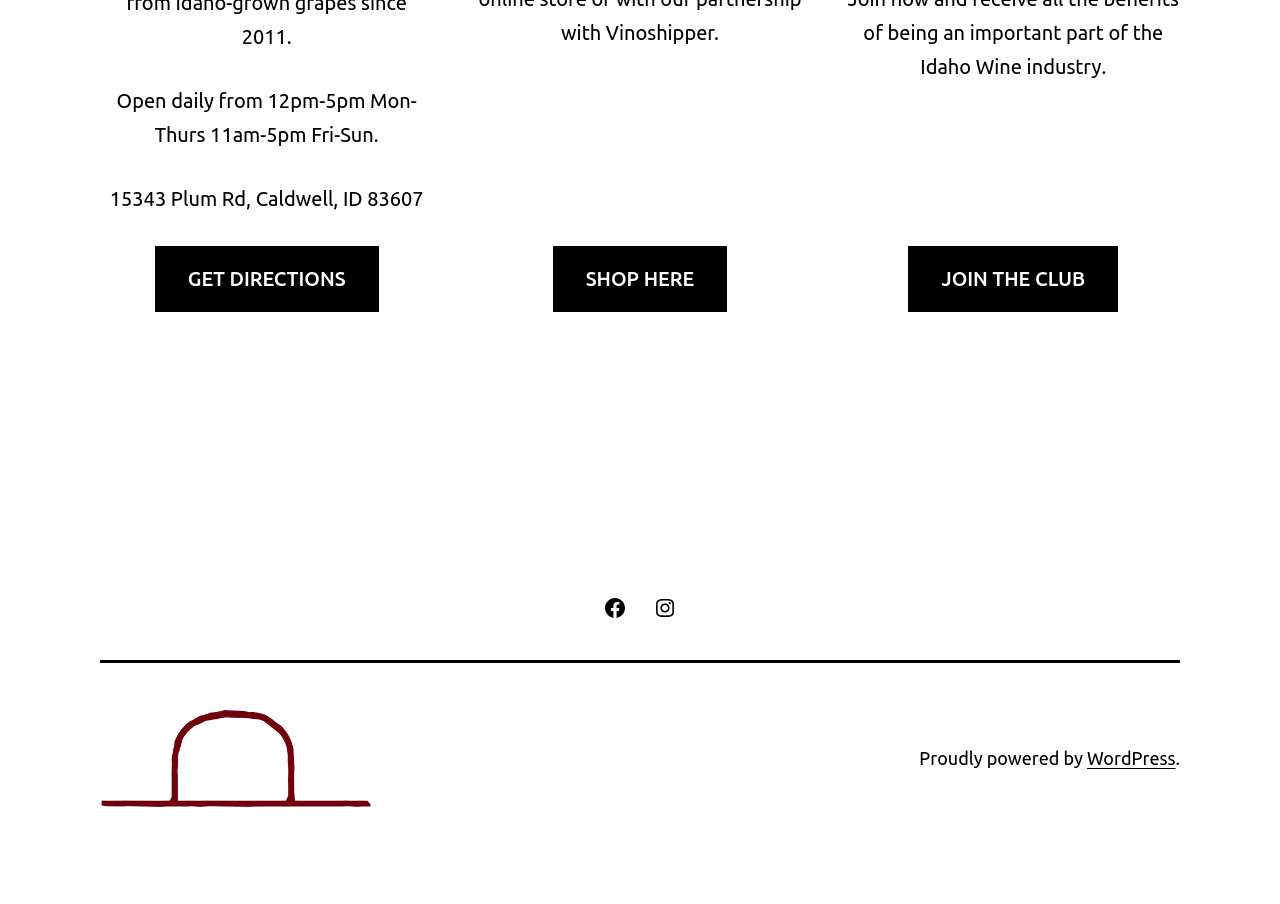Use a single word or phrase to answer the question:
What are the operating hours?

12pm-5pm Mon-Thurs, 11am-5pm Fri-Sun